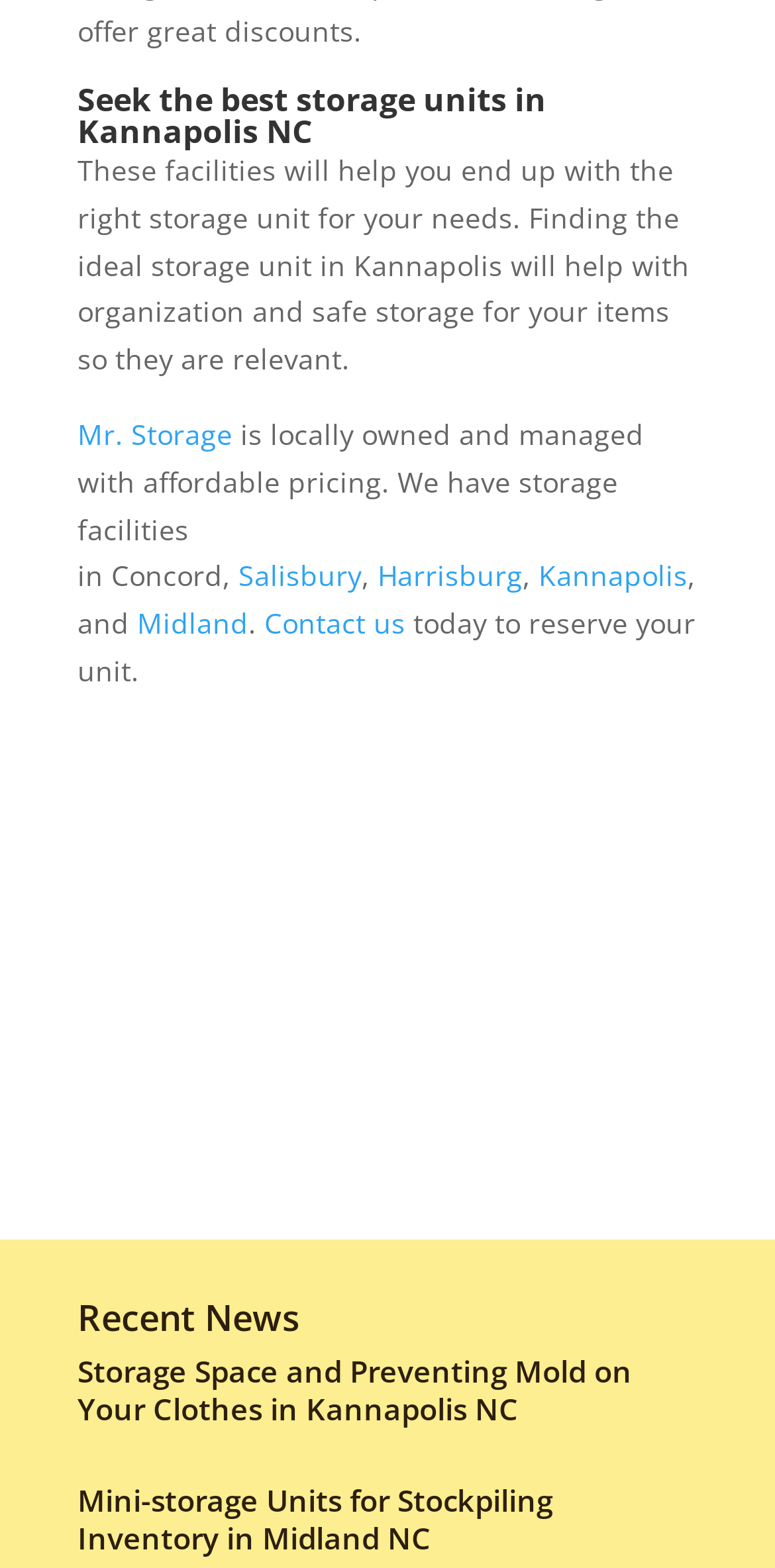Identify the bounding box coordinates of the element that should be clicked to fulfill this task: "Read 'Storage Space and Preventing Mold on Your Clothes in Kannapolis NC'". The coordinates should be provided as four float numbers between 0 and 1, i.e., [left, top, right, bottom].

[0.1, 0.861, 0.815, 0.91]